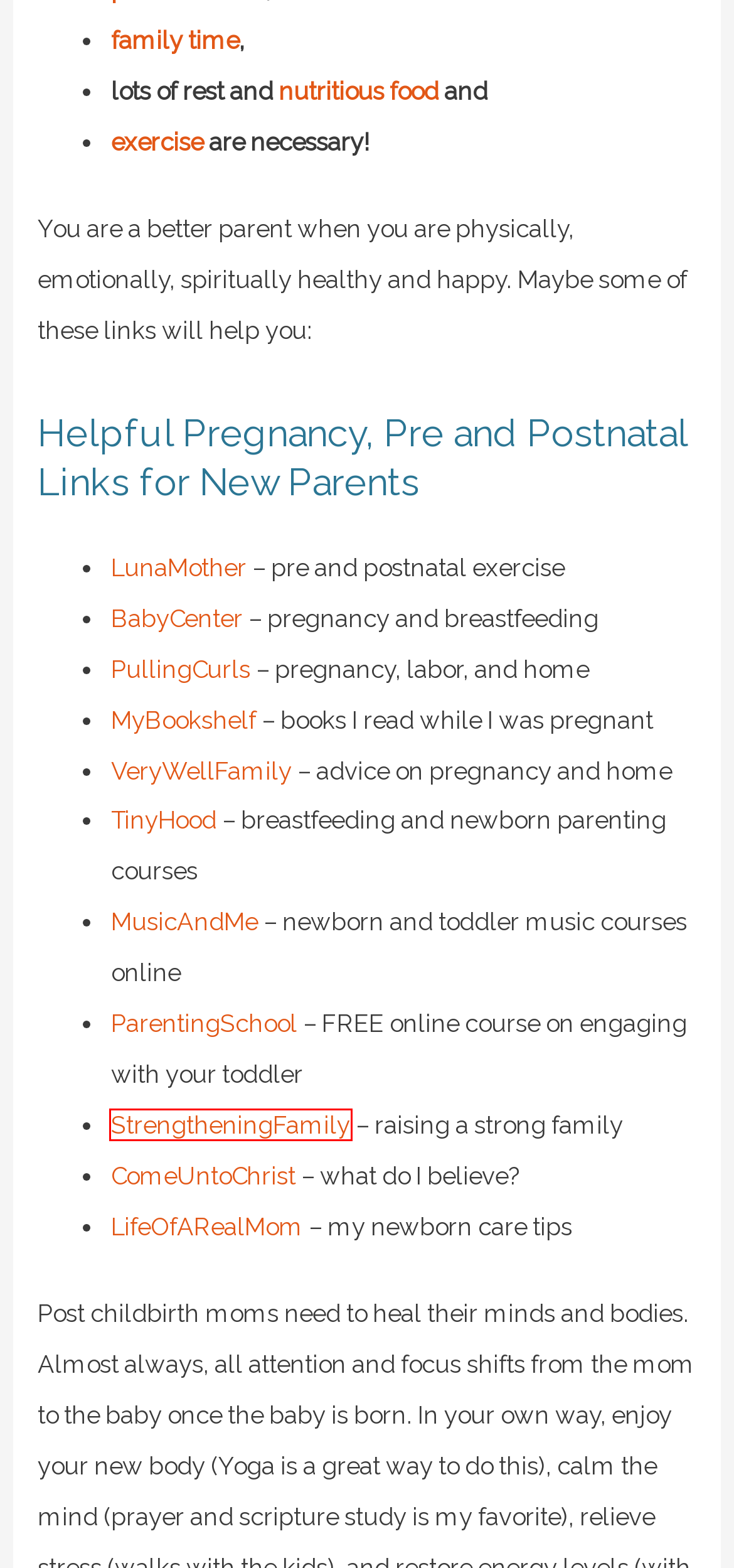Given a webpage screenshot featuring a red rectangle around a UI element, please determine the best description for the new webpage that appears after the element within the bounding box is clicked. The options are:
A. Browse - LUNA Mother Co
B. Breastfeeding 101: What to Expect in the First 30 Days | Tinyhood
C. Newborn Care Parenting Tips Online – Parenting Secrets
D. MY Bookshelf: Favorite Books – Parenting Secrets
E. Family Hiking in Arizona: an Alldredge Tradition – Parenting Secrets
F. Nutrition Books – Parenting Secrets
G. Helpful Pregnancy, Pre, and Postnatal Links for New Parents – Parenting Secrets
H. 5 Keys to Raising a Strong Family | Come unto Christ

H